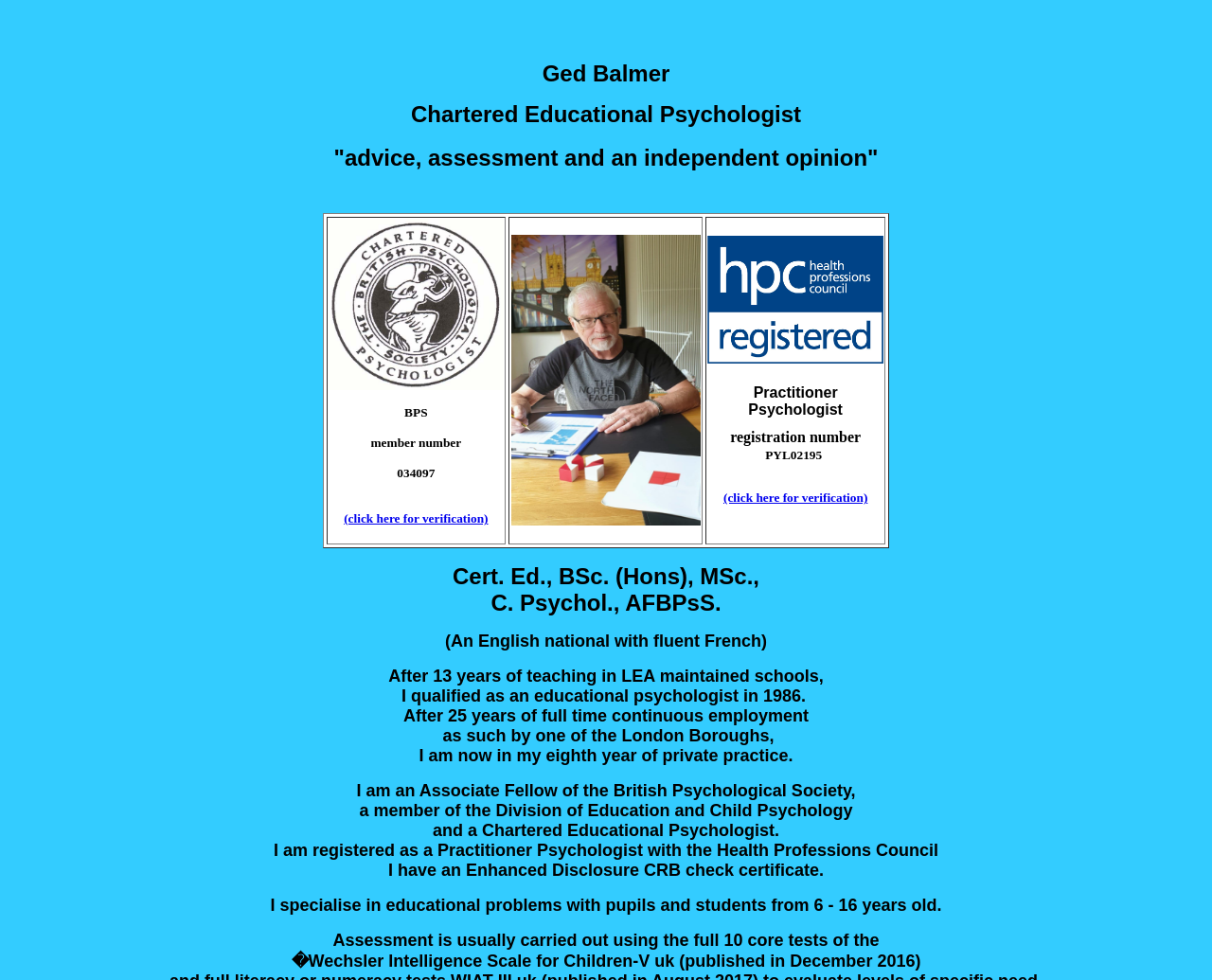Refer to the image and answer the question with as much detail as possible: What is the registration number of the Practitioner Psychologist?

The registration number of the Practitioner Psychologist can be found in the gridcell element that contains the text 'Practitioner Psychologist registration number PYL02195'. The registration number is 'PYL02195'.